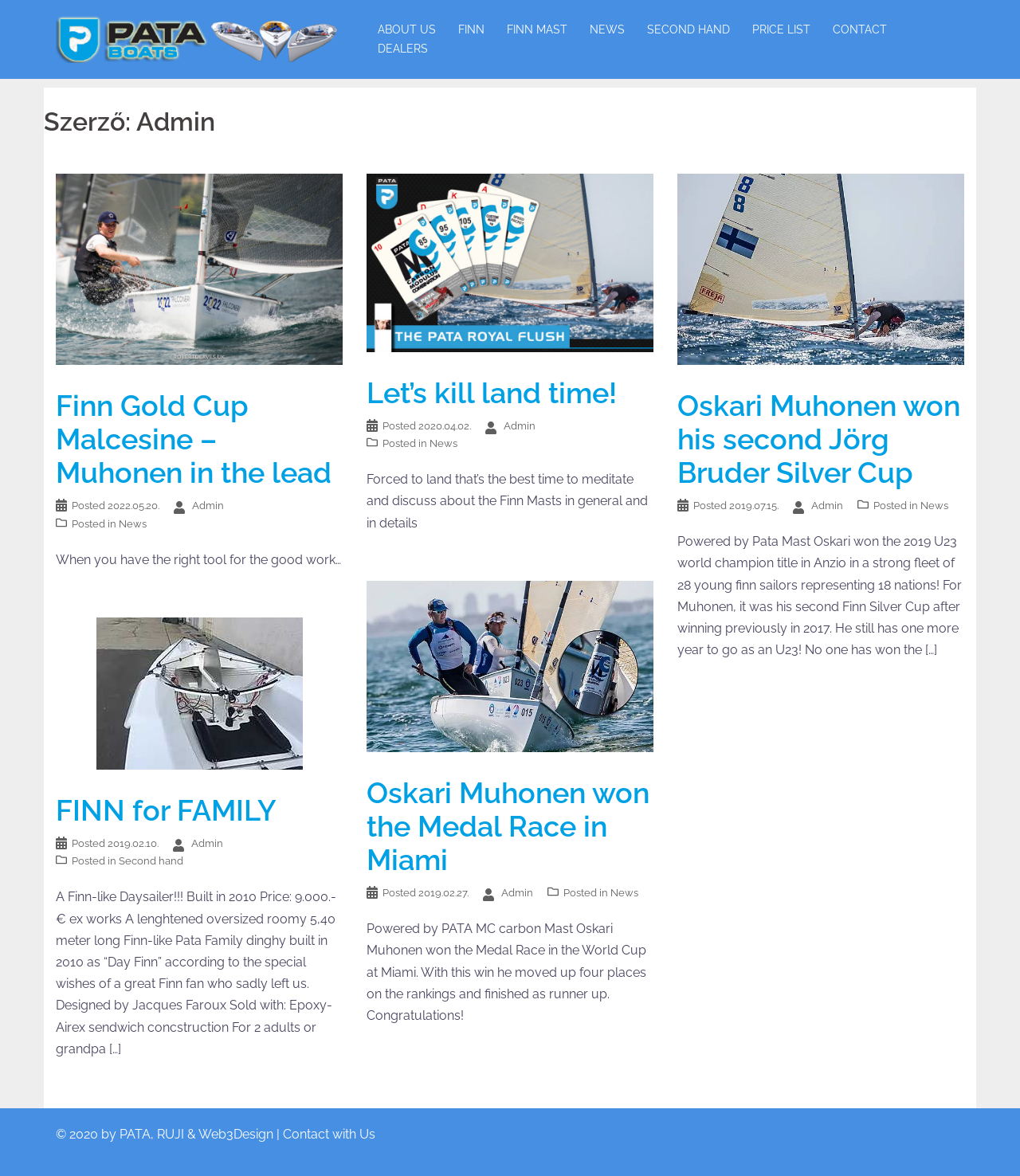Given the description Contact with Us, predict the bounding box coordinates of the UI element. Ensure the coordinates are in the format (top-left x, top-left y, bottom-right x, bottom-right y) and all values are between 0 and 1.

[0.277, 0.958, 0.368, 0.971]